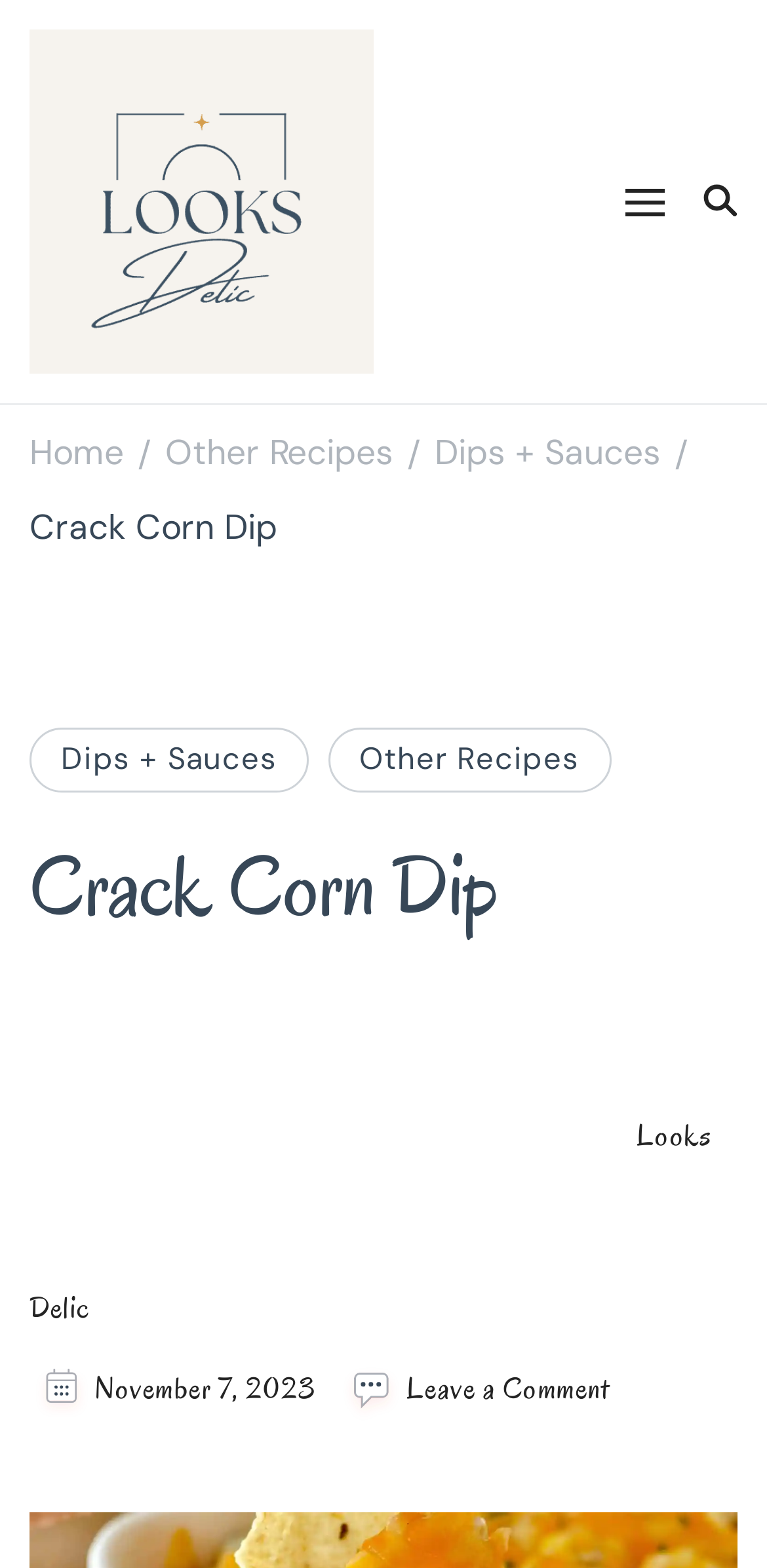Determine the coordinates of the bounding box that should be clicked to complete the instruction: "View Dips + Sauces recipes". The coordinates should be represented by four float numbers between 0 and 1: [left, top, right, bottom].

[0.567, 0.272, 0.862, 0.305]